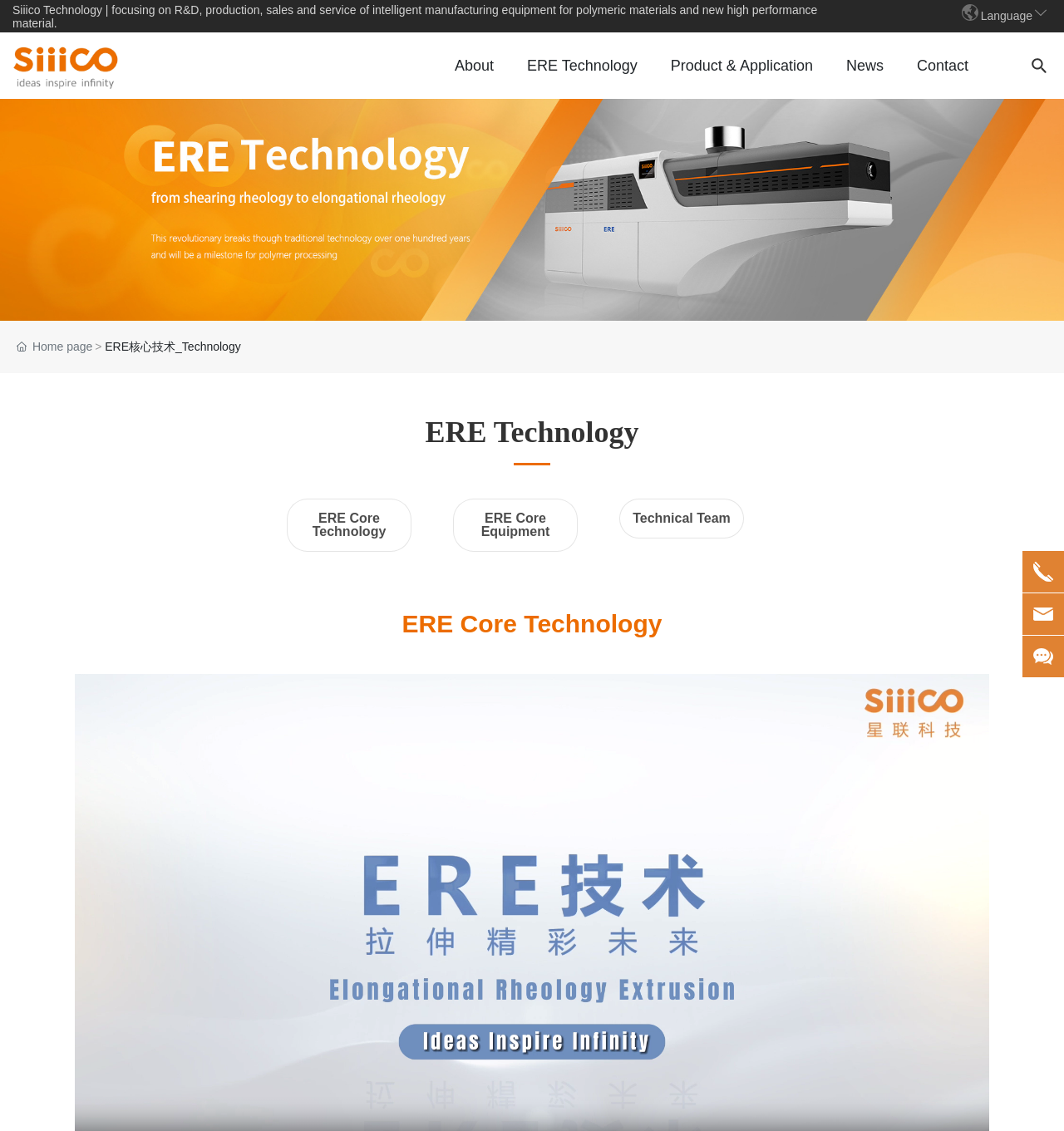Could you provide the bounding box coordinates for the portion of the screen to click to complete this instruction: "Contact the company"?

[0.846, 0.029, 0.926, 0.088]